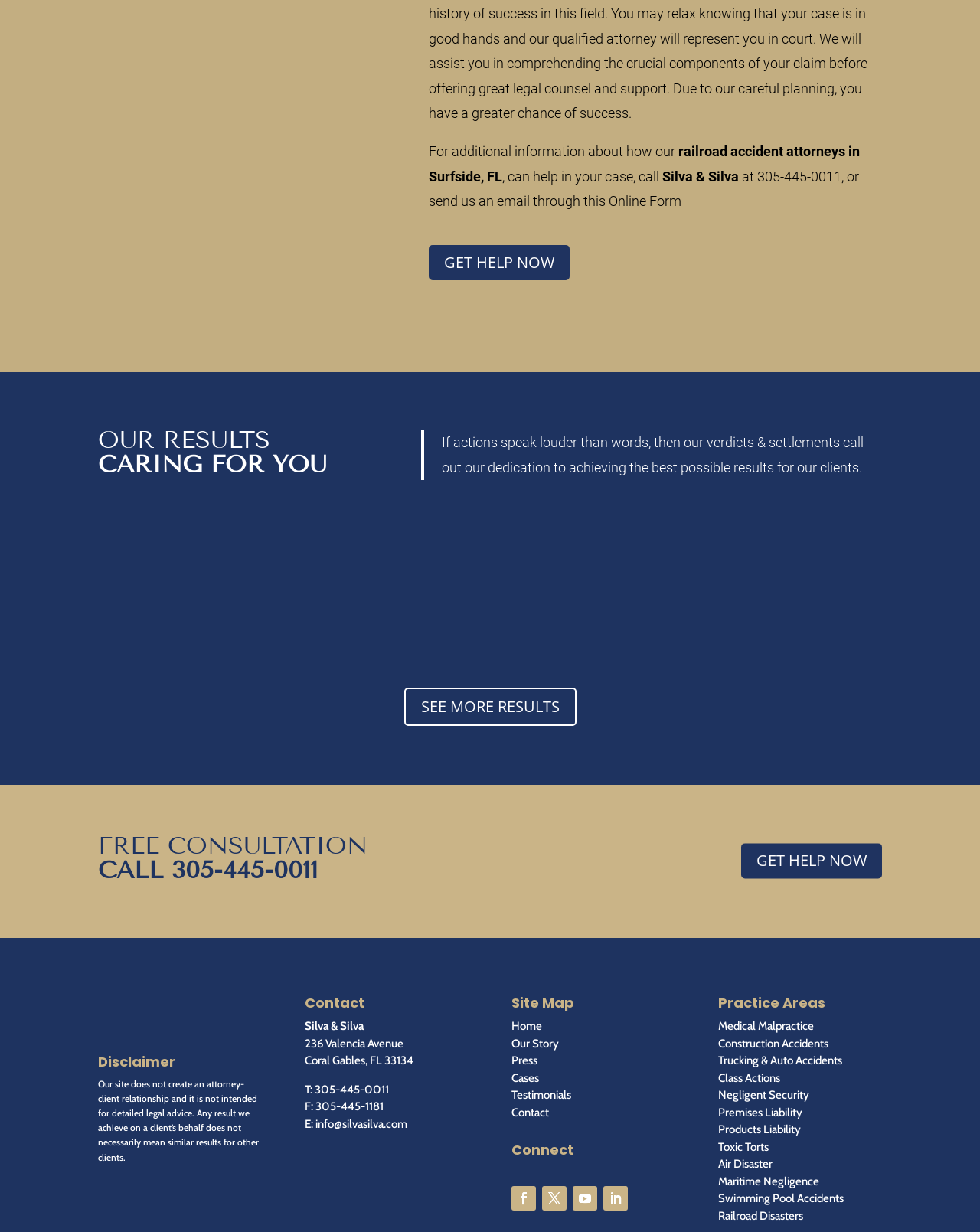Provide a short, one-word or phrase answer to the question below:
What is the address of the law firm?

236 Valencia Avenue Coral Gables, FL 33134